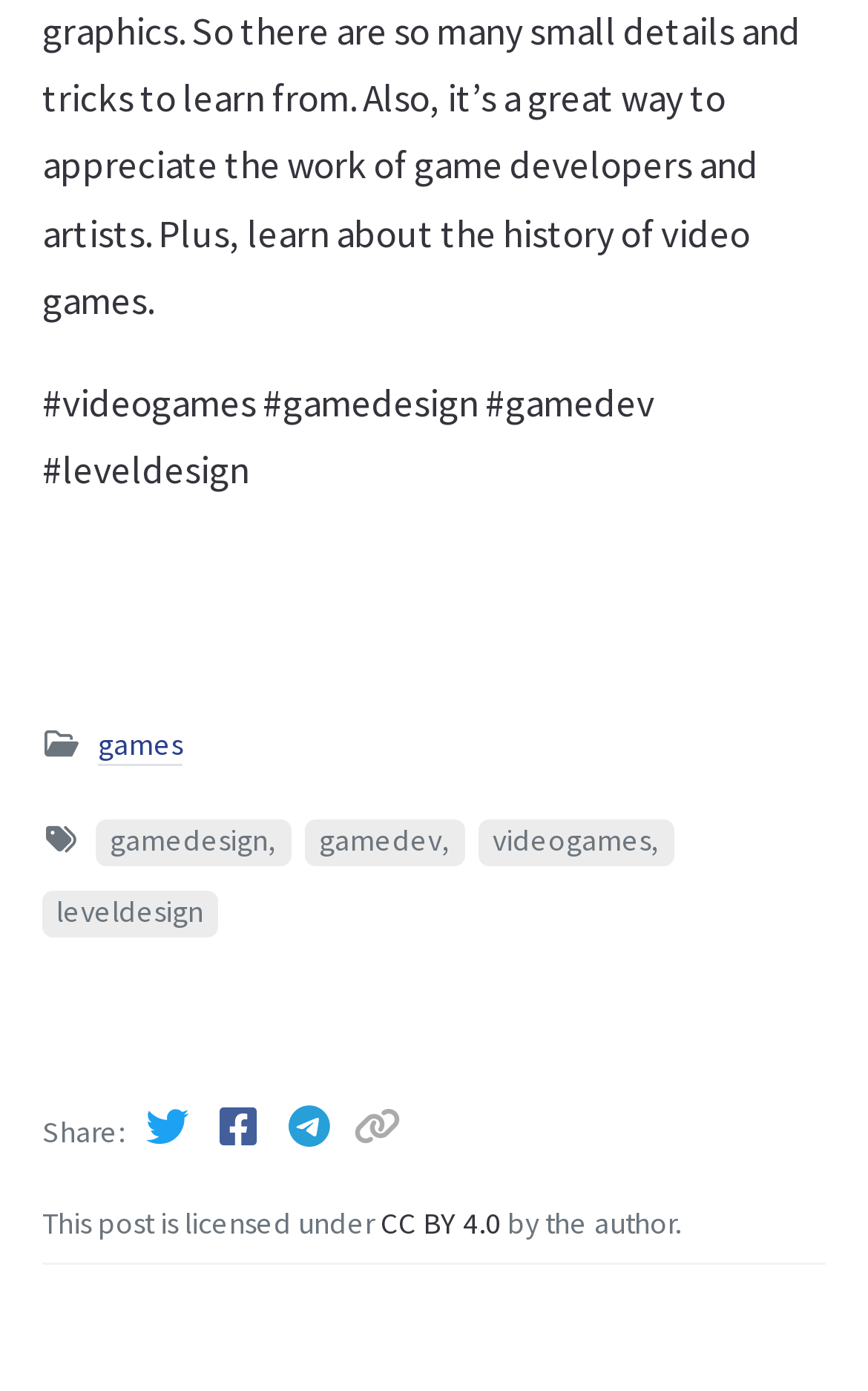From the details in the image, provide a thorough response to the question: How can users share this post?

The webpage has a static text element 'Share' followed by links to Twitter, Facebook, and Telegram, indicating that users can share this post on these social media platforms.